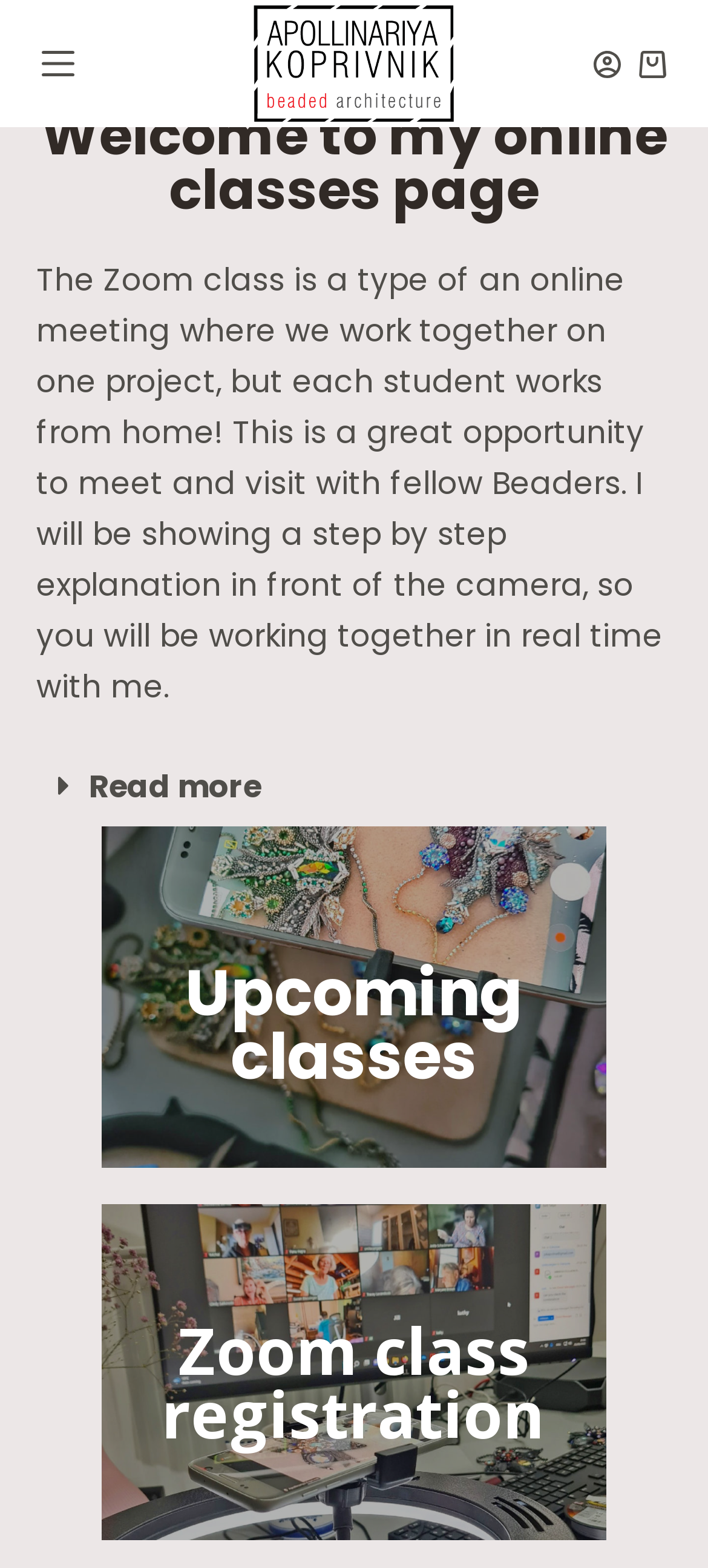With reference to the image, please provide a detailed answer to the following question: How many links are there in the top navigation bar?

The top navigation bar contains links to 'Beaded Architecture', 'Login', and 'Shopping cart', which can be identified by their bounding box coordinates and OCR text. Therefore, there are 3 links in the top navigation bar.